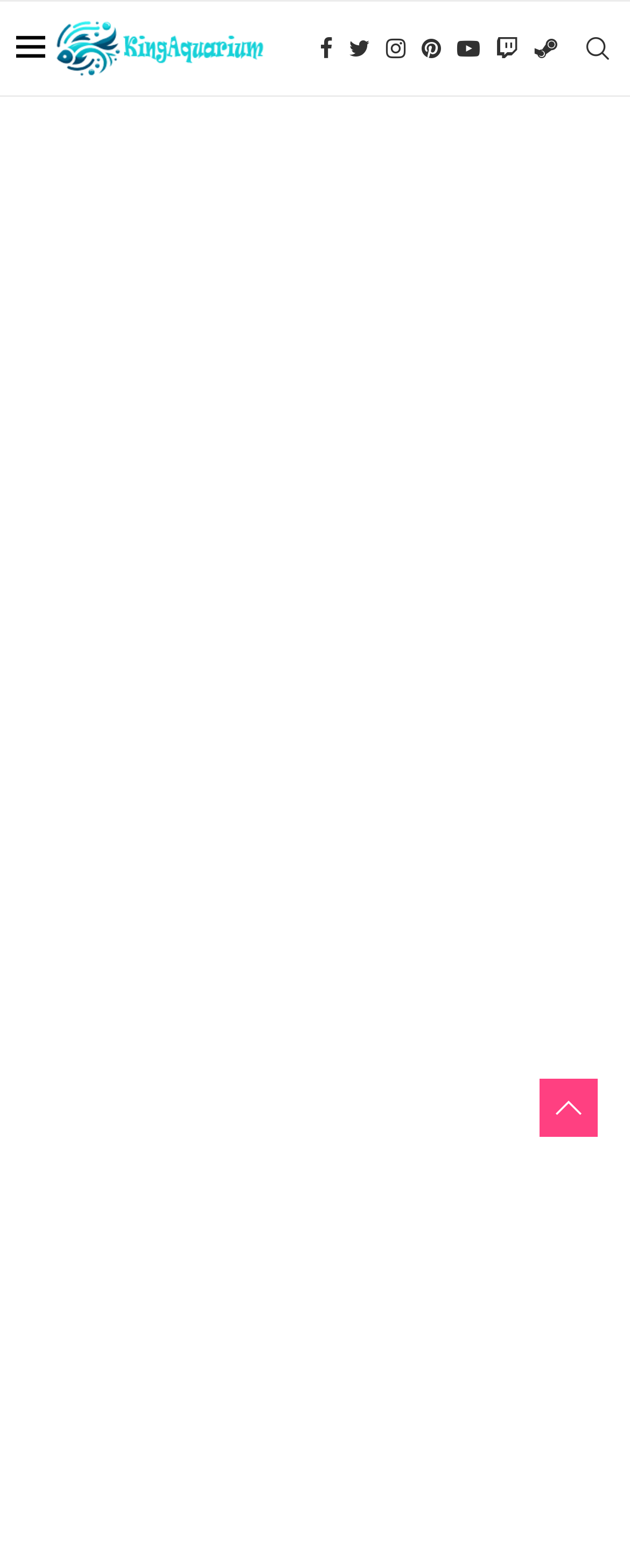What is the name of the website?
From the details in the image, provide a complete and detailed answer to the question.

I found the name of the website by looking at the link element with the text 'KingAquarium', which is likely to be the website's name.